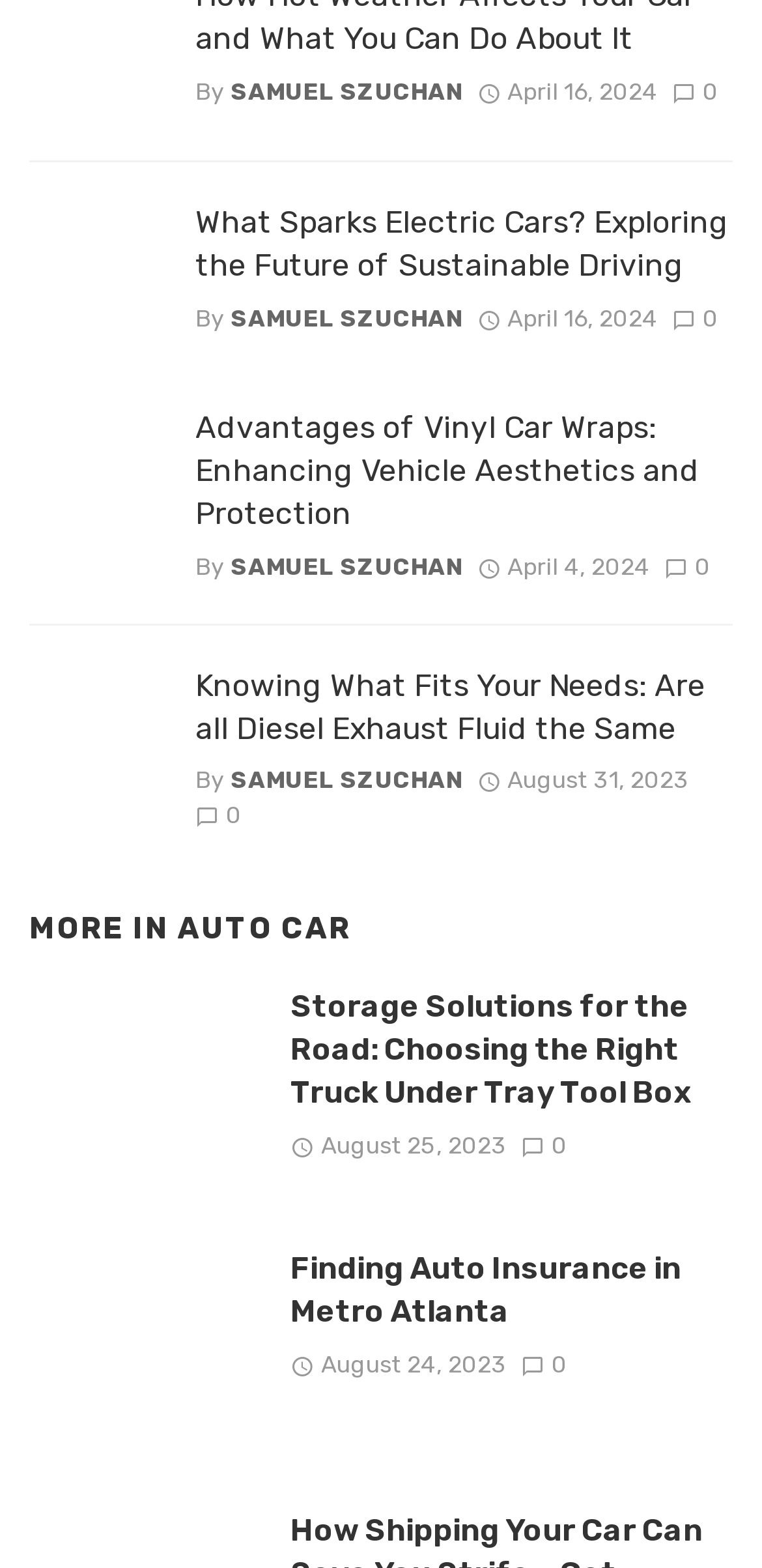How many articles are on this webpage?
Using the image as a reference, answer the question with a short word or phrase.

6